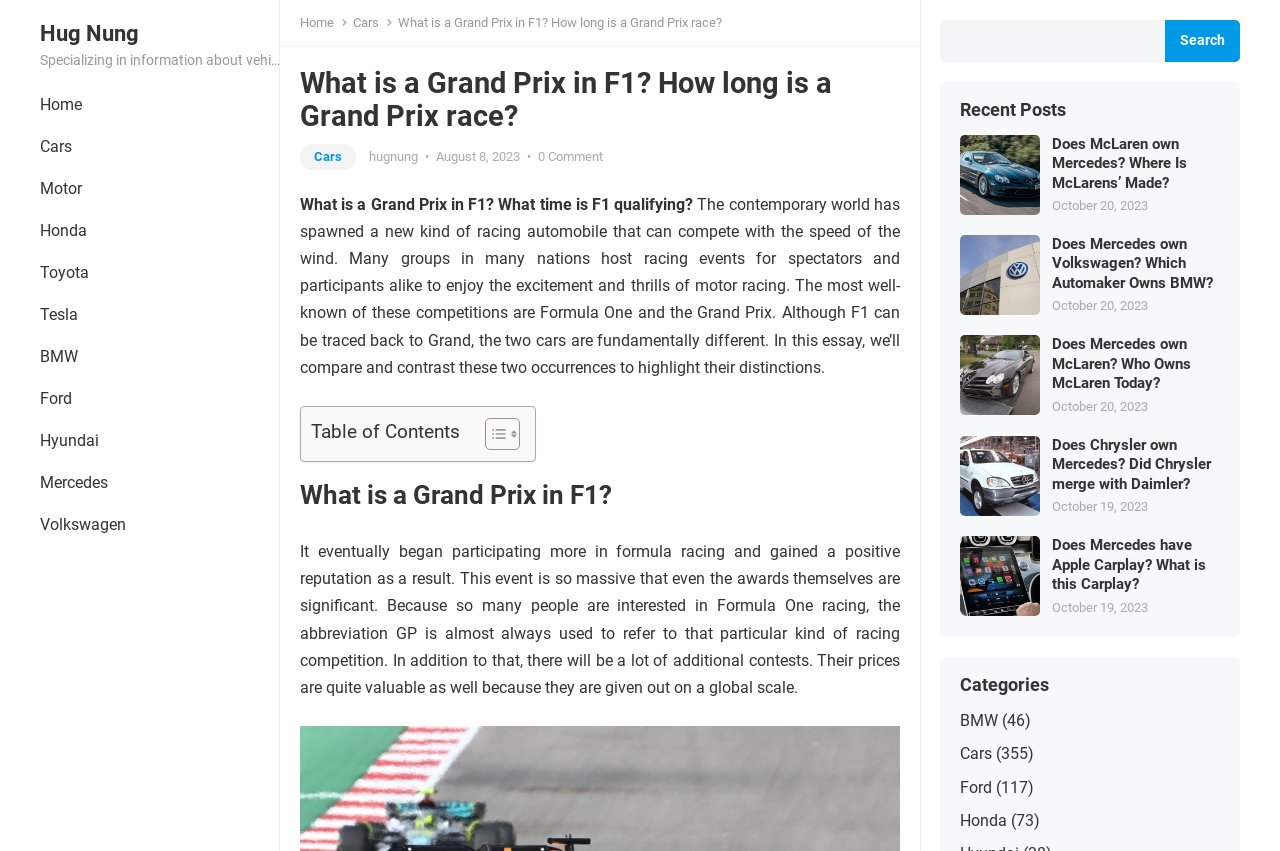Locate the bounding box coordinates of the item that should be clicked to fulfill the instruction: "Toggle Table of Content".

[0.367, 0.49, 0.402, 0.53]